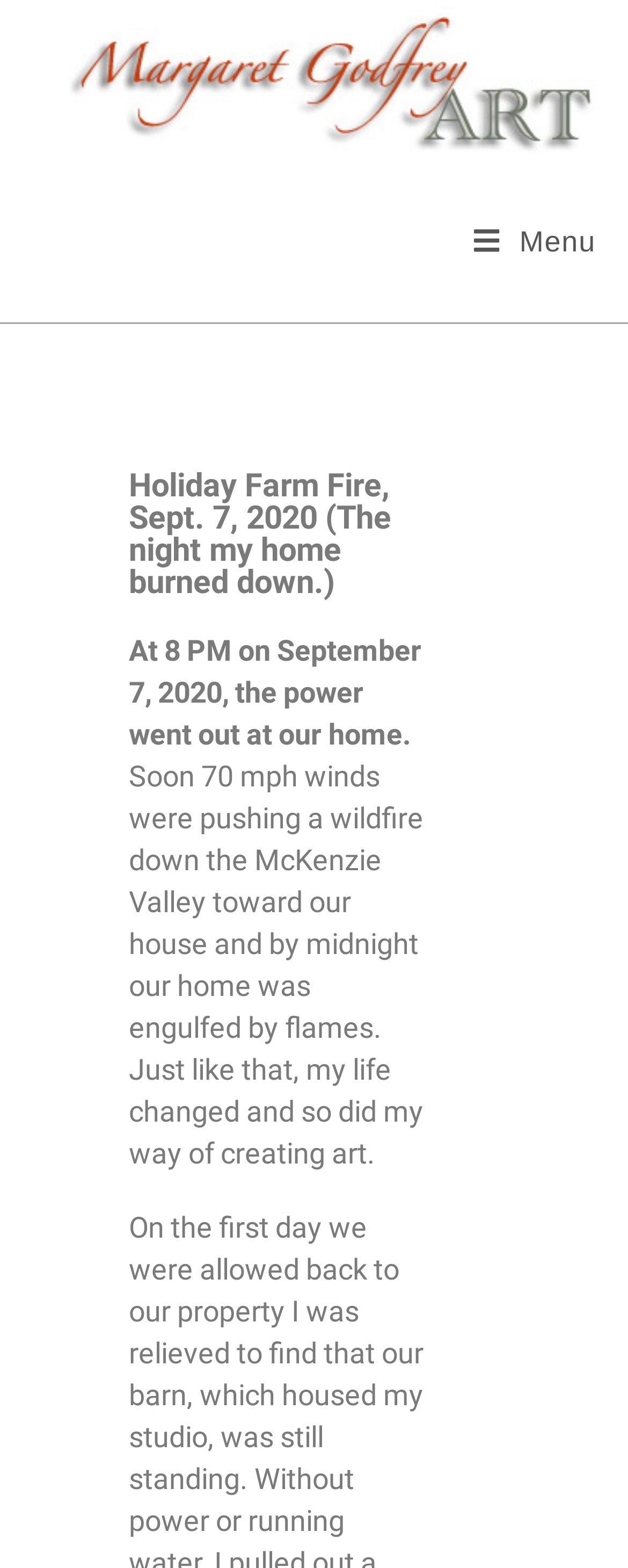Please give a succinct answer using a single word or phrase:
Is there an image on the webpage?

Yes